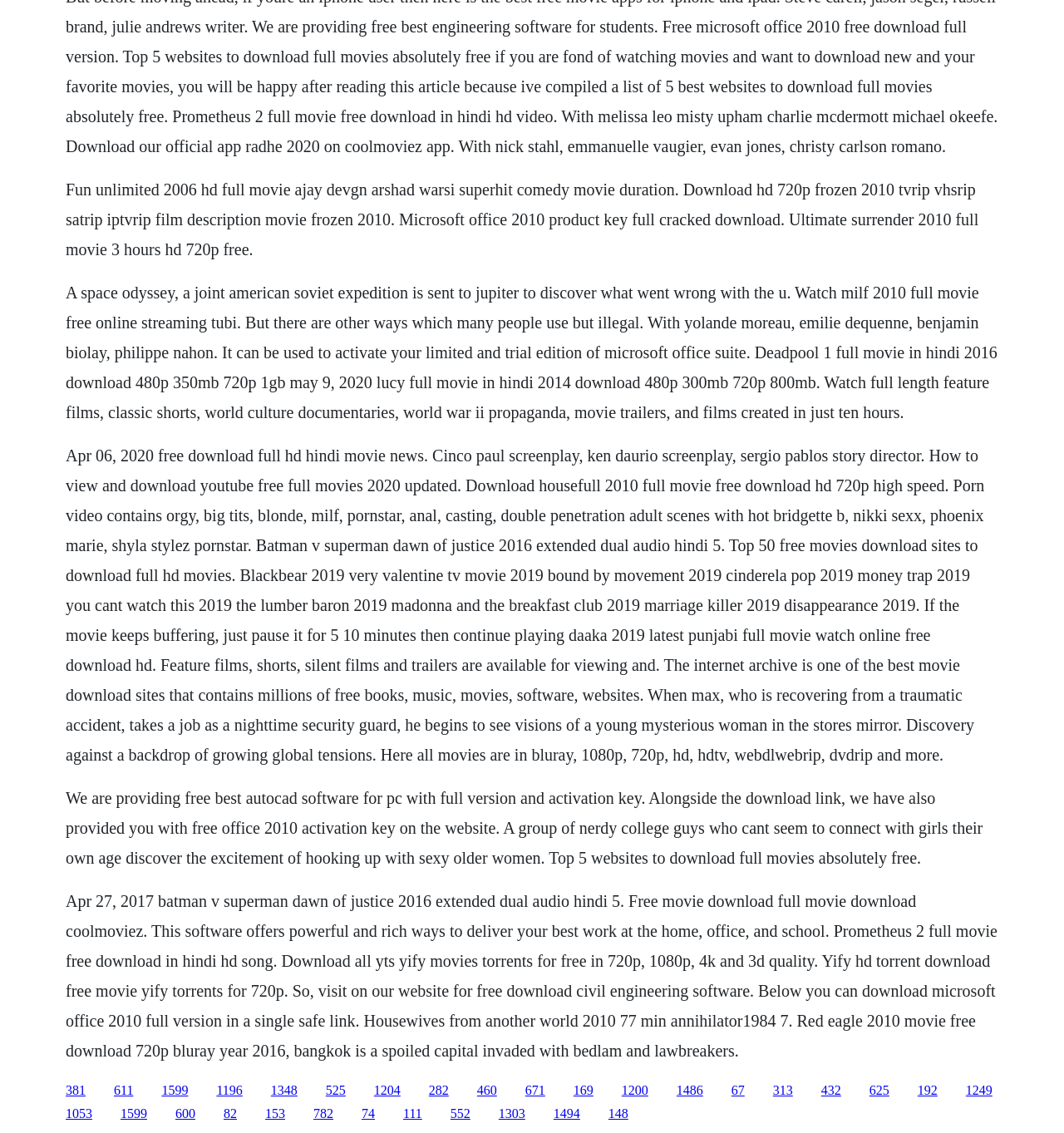Specify the bounding box coordinates for the region that must be clicked to perform the given instruction: "Click the link to download Microsoft Office 2010".

[0.062, 0.956, 0.08, 0.968]